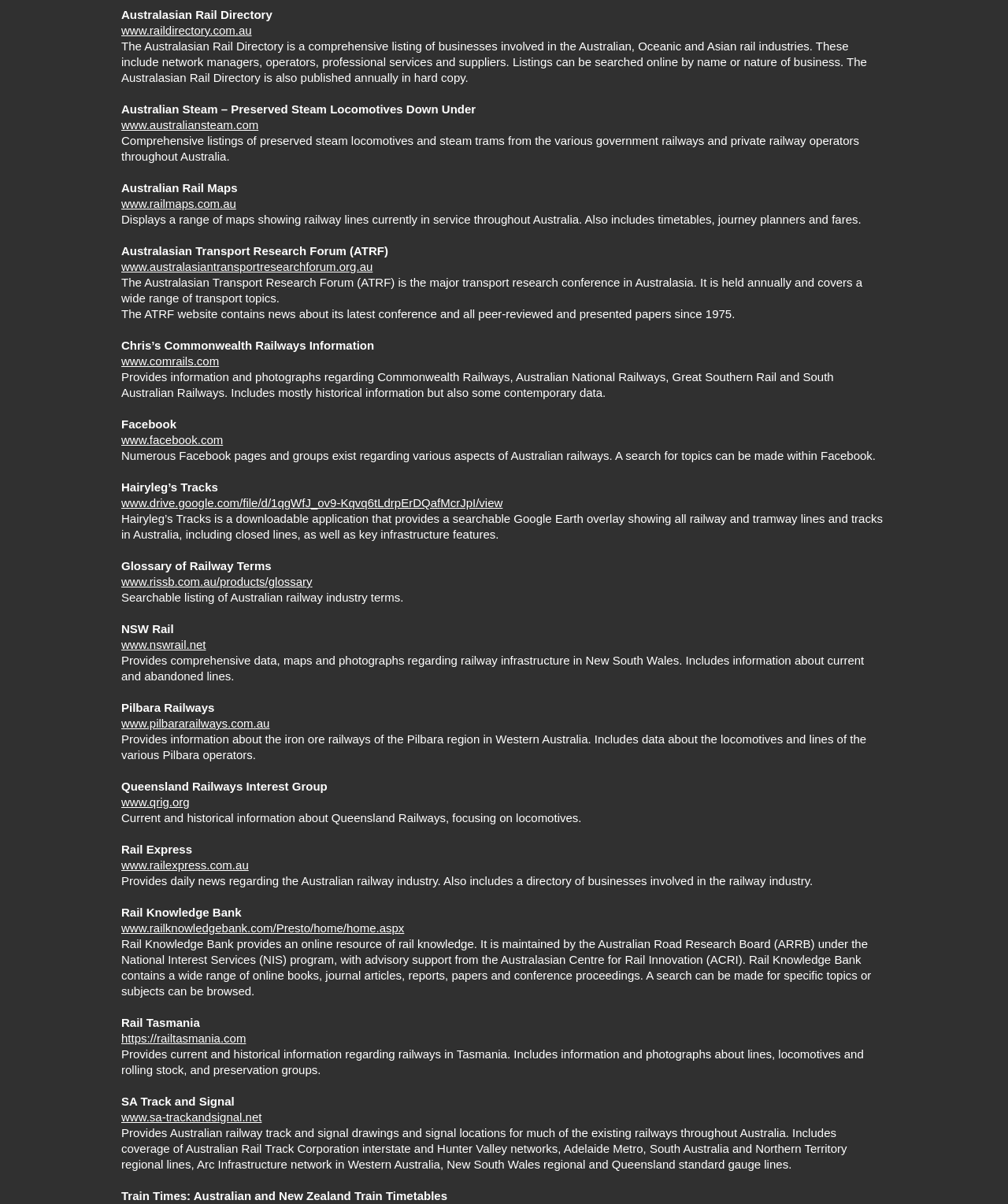Locate the bounding box coordinates of the clickable area to execute the instruction: "Click on the 'More actions' button". Provide the coordinates as four float numbers between 0 and 1, represented as [left, top, right, bottom].

None